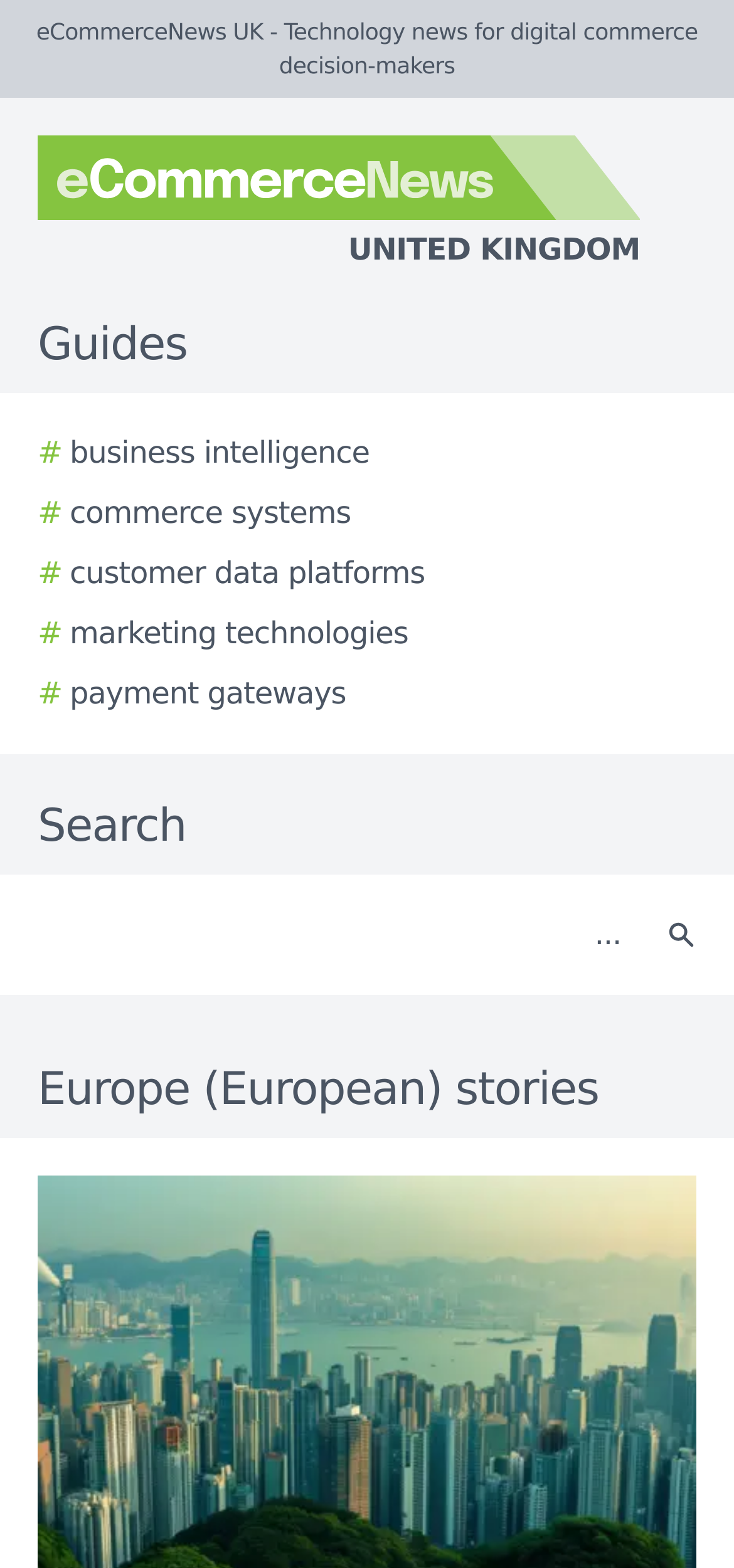Determine the bounding box coordinates of the clickable element to achieve the following action: 'Book online'. Provide the coordinates as four float values between 0 and 1, formatted as [left, top, right, bottom].

None